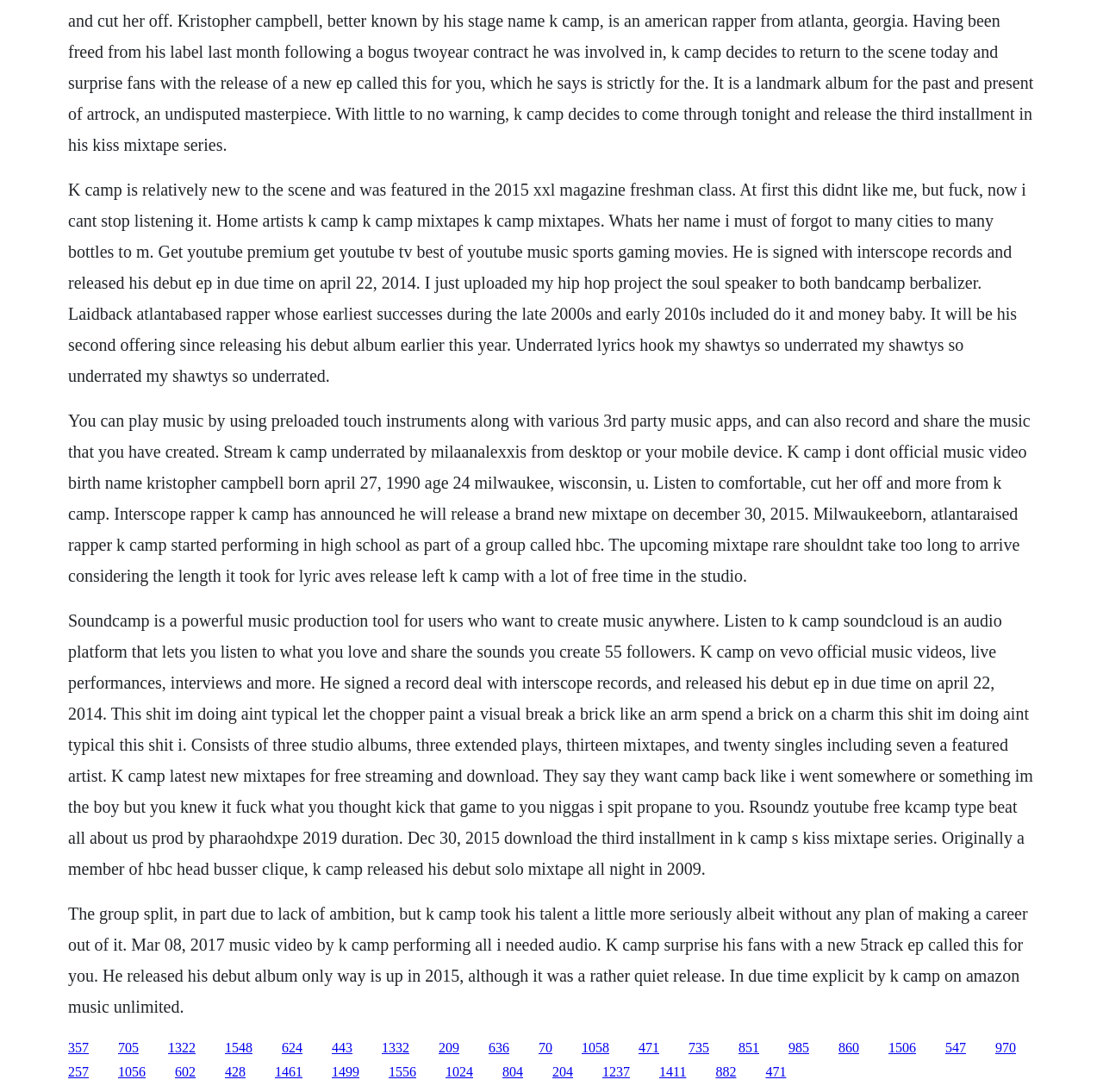Determine the bounding box for the HTML element described here: "1058". The coordinates should be given as [left, top, right, bottom] with each number being a float between 0 and 1.

[0.527, 0.952, 0.552, 0.966]